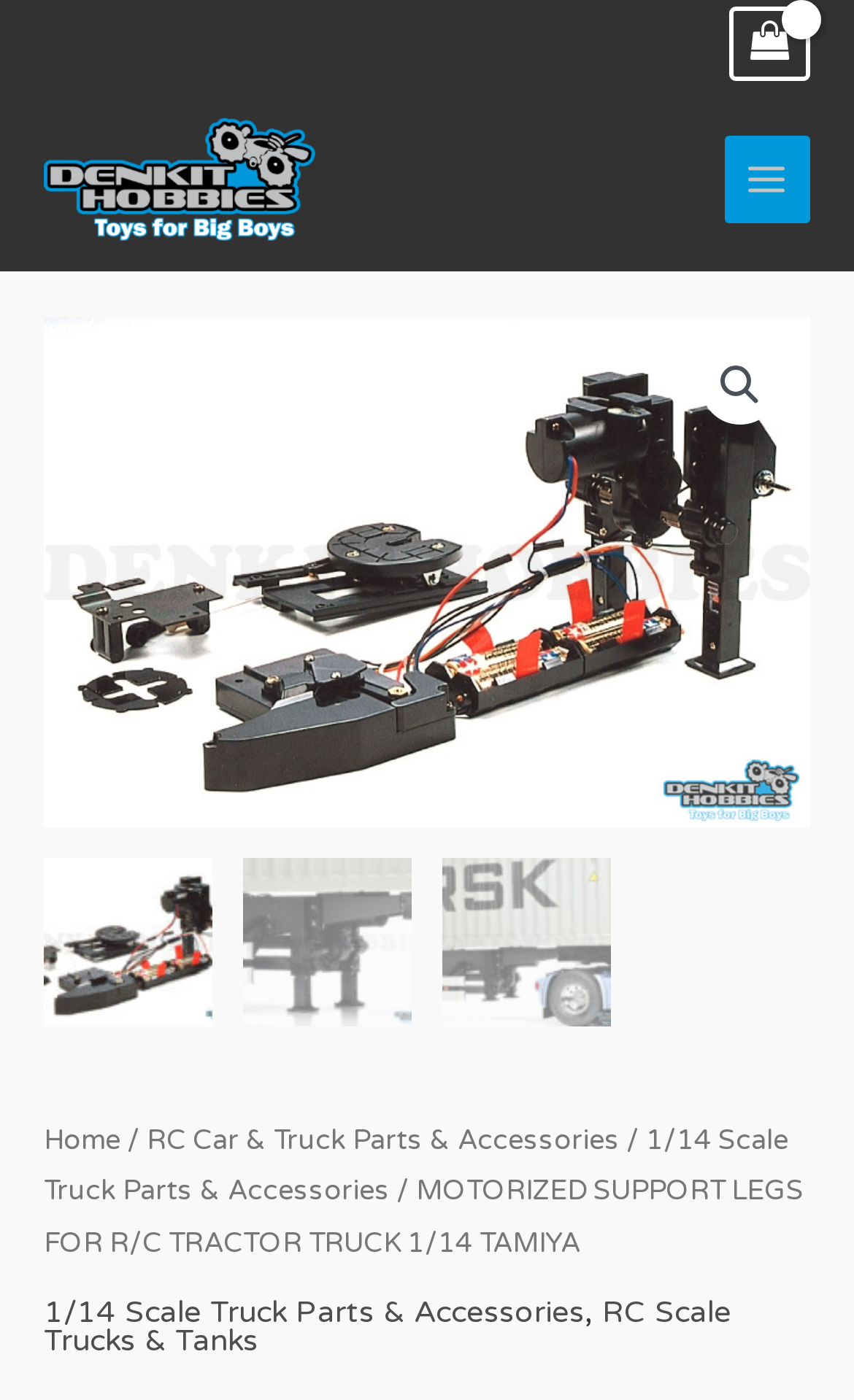Using the element description: "RC Scale Trucks & Tanks", determine the bounding box coordinates for the specified UI element. The coordinates should be four float numbers between 0 and 1, [left, top, right, bottom].

[0.051, 0.923, 0.856, 0.971]